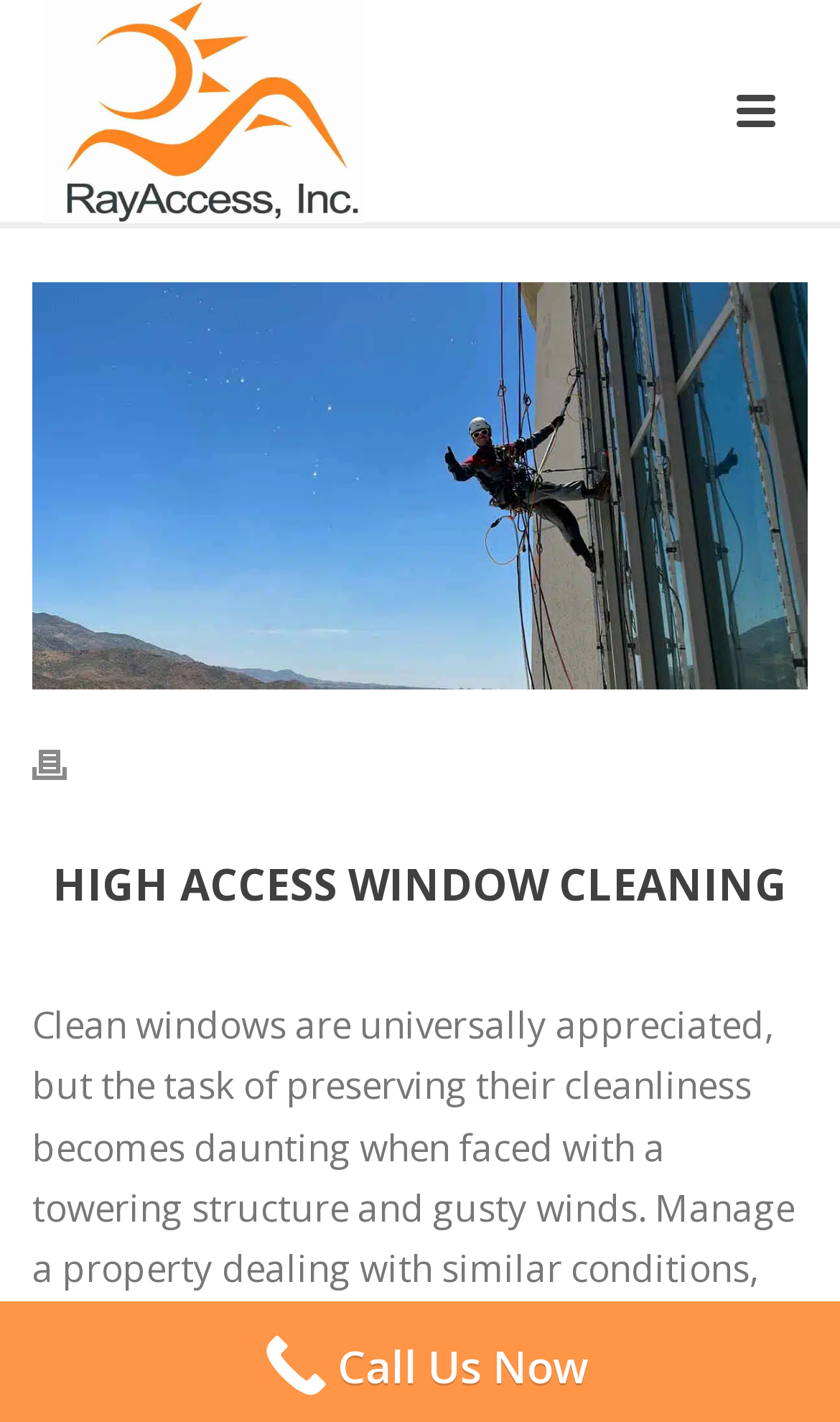What is the tone of the webpage content?
Use the image to give a comprehensive and detailed response to the question.

The language used on the webpage, such as 'exterior building maintenance special forces', suggests a professional tone, implying that the webpage is targeting businesses or property managers rather than individual homeowners.